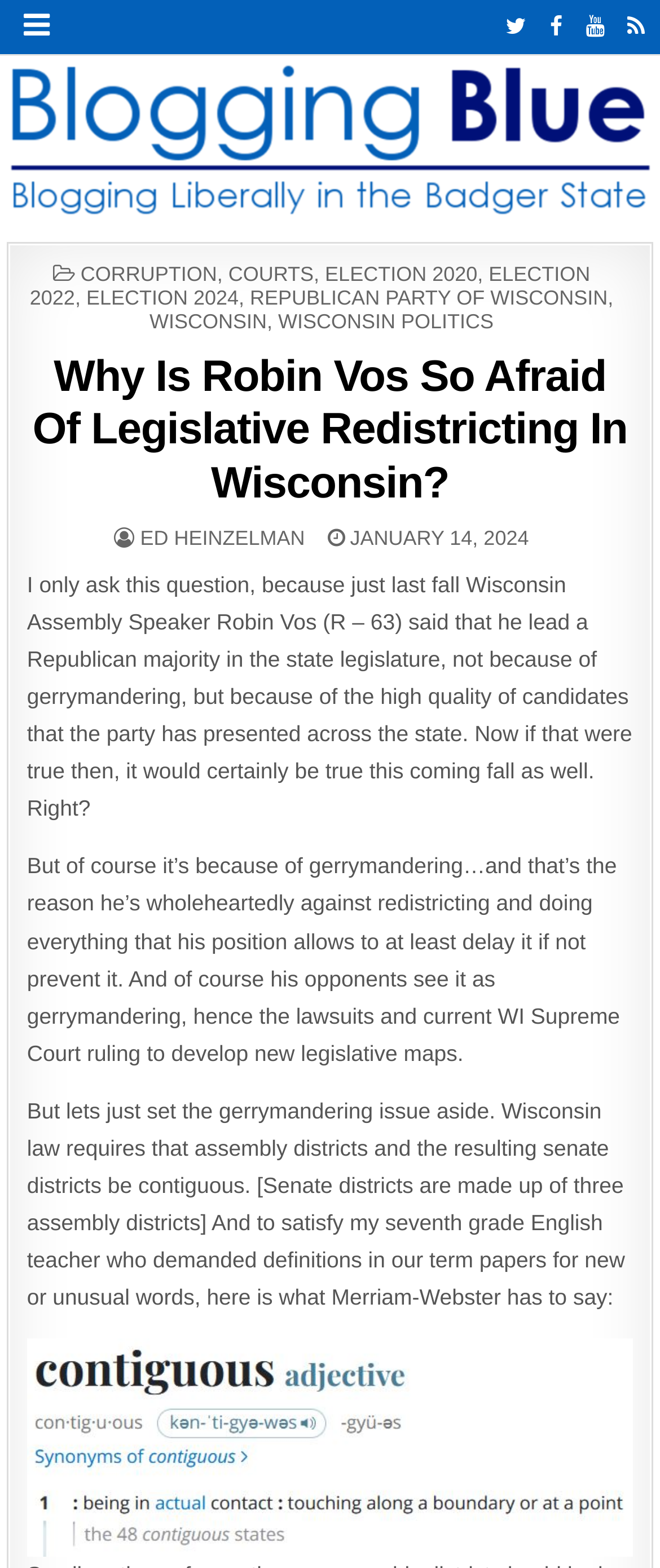Find the headline of the webpage and generate its text content.

Why Is Robin Vos So Afraid Of Legislative Redistricting In Wisconsin?